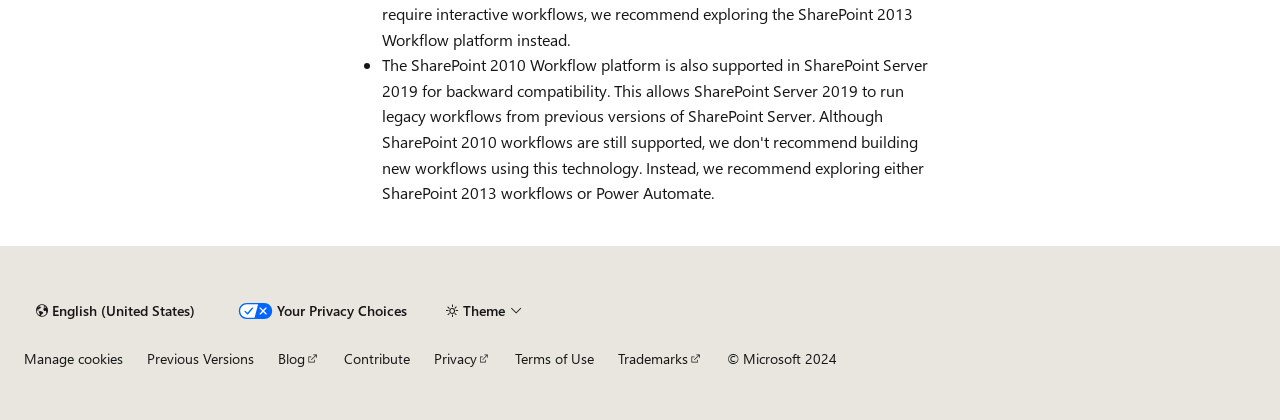Give a concise answer using one word or a phrase to the following question:
What is the copyright year?

2024